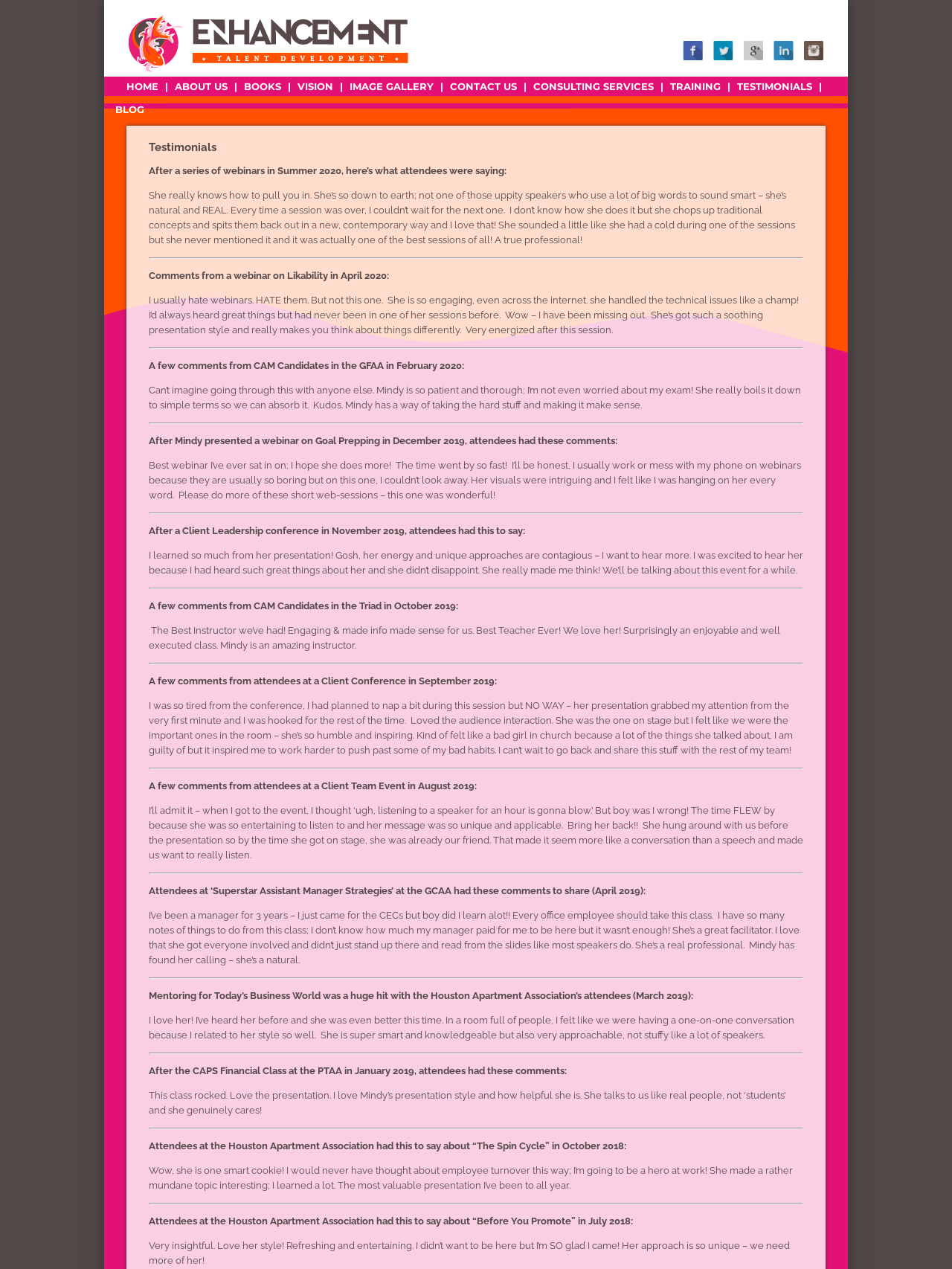Locate the bounding box of the UI element described by: "About Us" in the given webpage screenshot.

[0.18, 0.06, 0.243, 0.076]